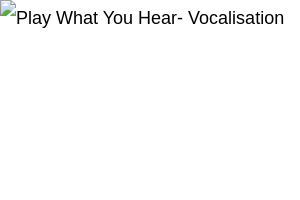Generate a detailed explanation of the scene depicted in the image.

The image titled "Play What You Hear- Vocalisation" emphasizes the importance of using vocalization as a tool for improving guitar skills. It suggests that being able to sing a musical phrase can significantly aid in learning to play it on the guitar. This technique underscores the connection between our vocal abilities and musical understanding, highlighting that many musicians can recall and reproduce melodies more easily with their voices than through their instruments. Utilizing vocalization as a practice method can lead to a deeper comprehension of musical notes and enhance overall guitar proficiency.